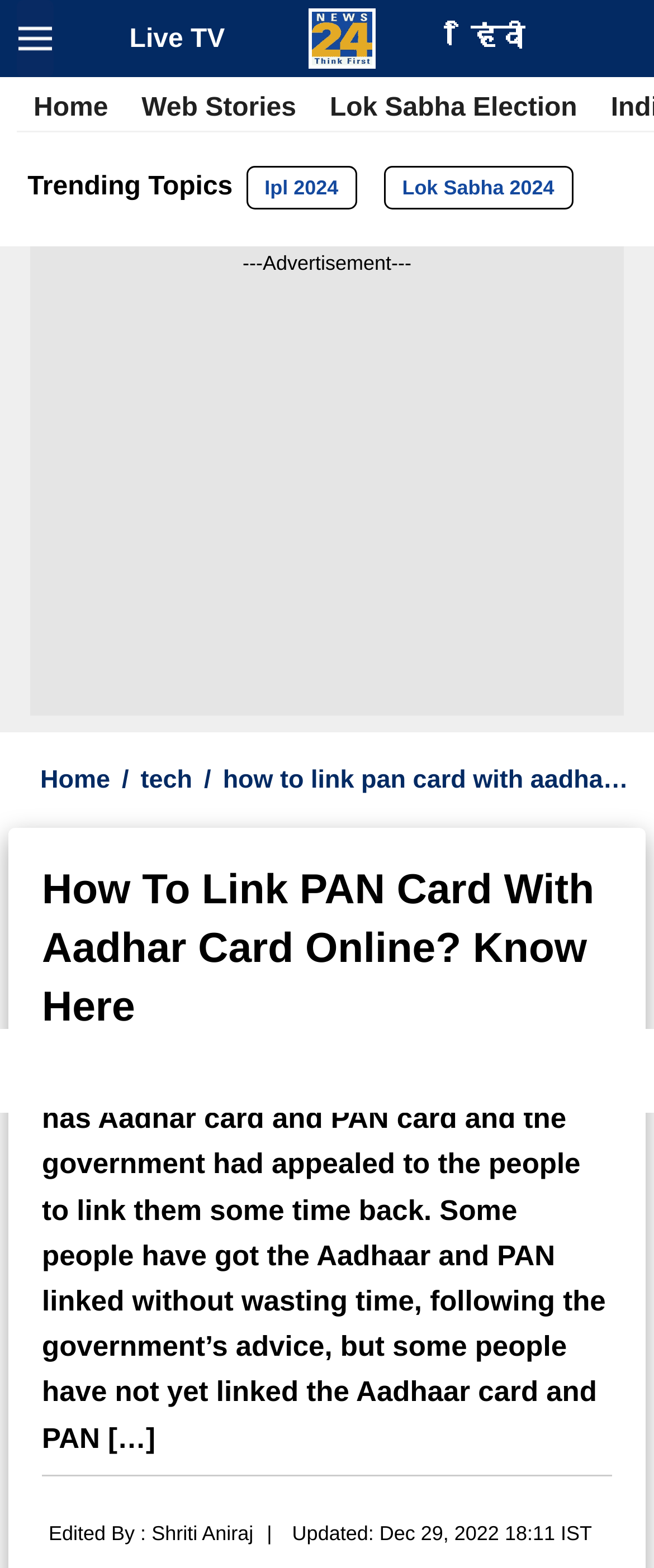Determine the bounding box coordinates of the UI element that matches the following description: "हिंदी". The coordinates should be four float numbers between 0 and 1 in the format [left, top, right, bottom].

[0.72, 0.015, 0.802, 0.033]